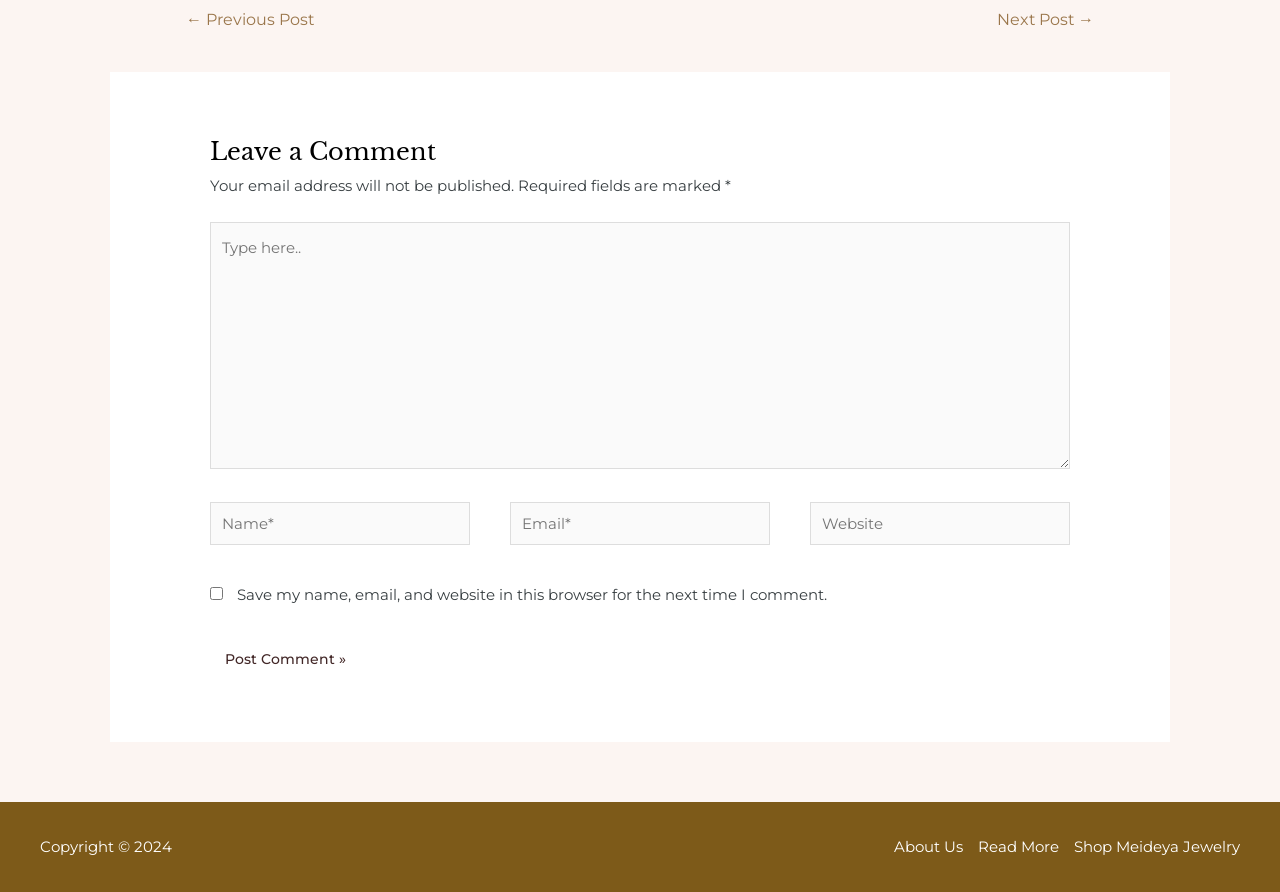Determine the bounding box for the HTML element described here: "World Athletics Championship 2023". The coordinates should be given as [left, top, right, bottom] with each number being a float between 0 and 1.

None